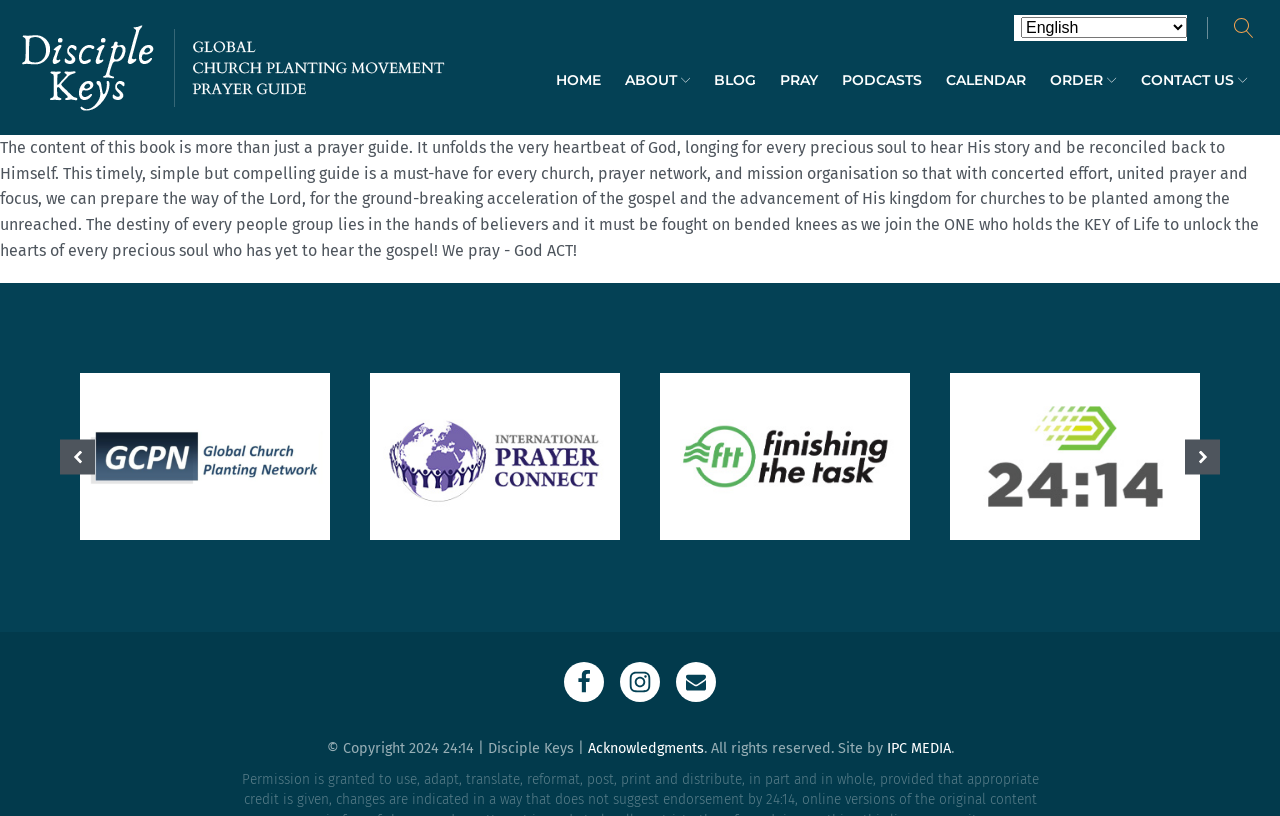Provide a brief response to the question below using one word or phrase:
What is the main theme of this website?

Prayer and Christianity